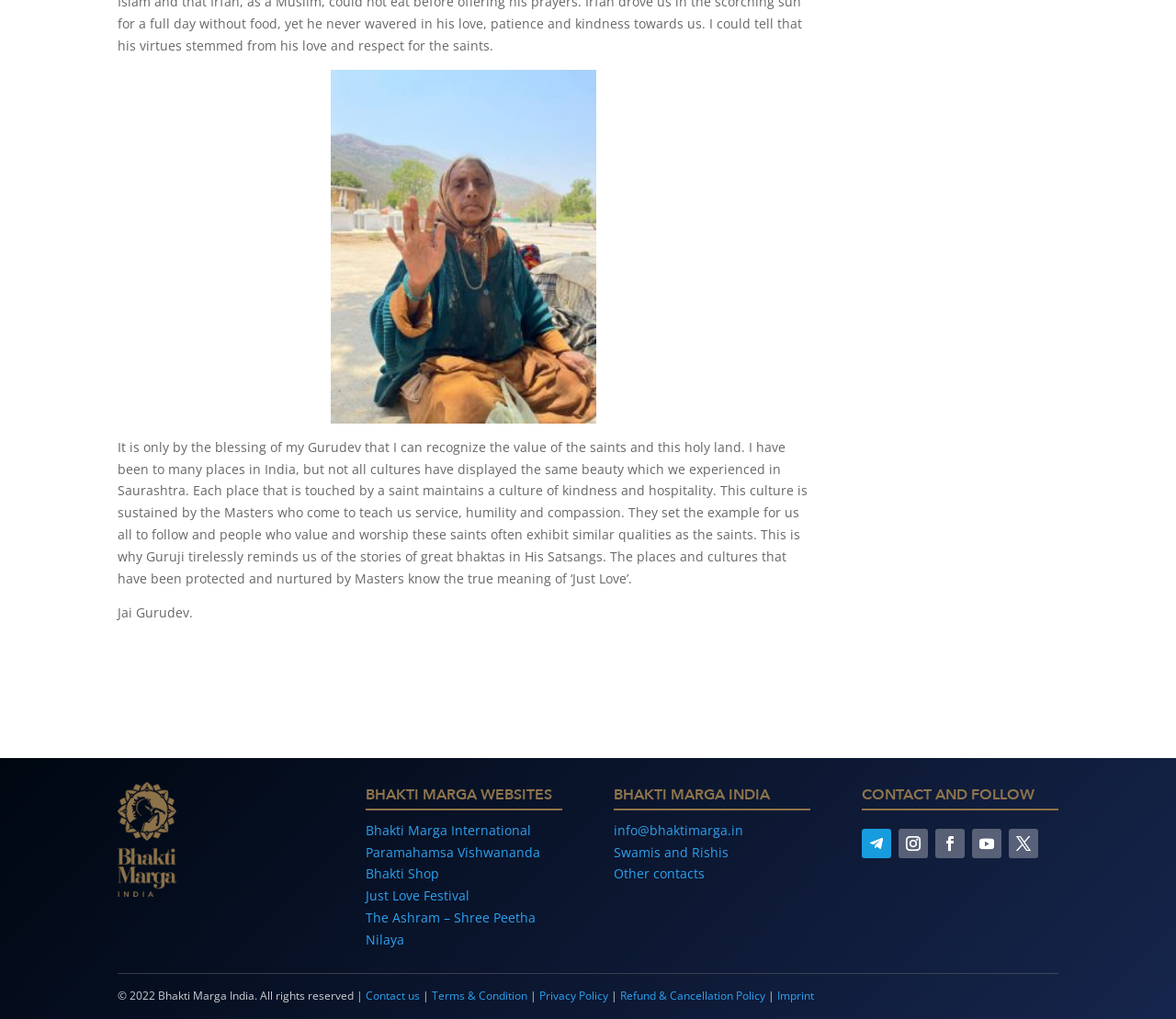Can you find the bounding box coordinates for the element to click on to achieve the instruction: "Send an email to info@bhaktimarga.in"?

[0.522, 0.806, 0.632, 0.823]